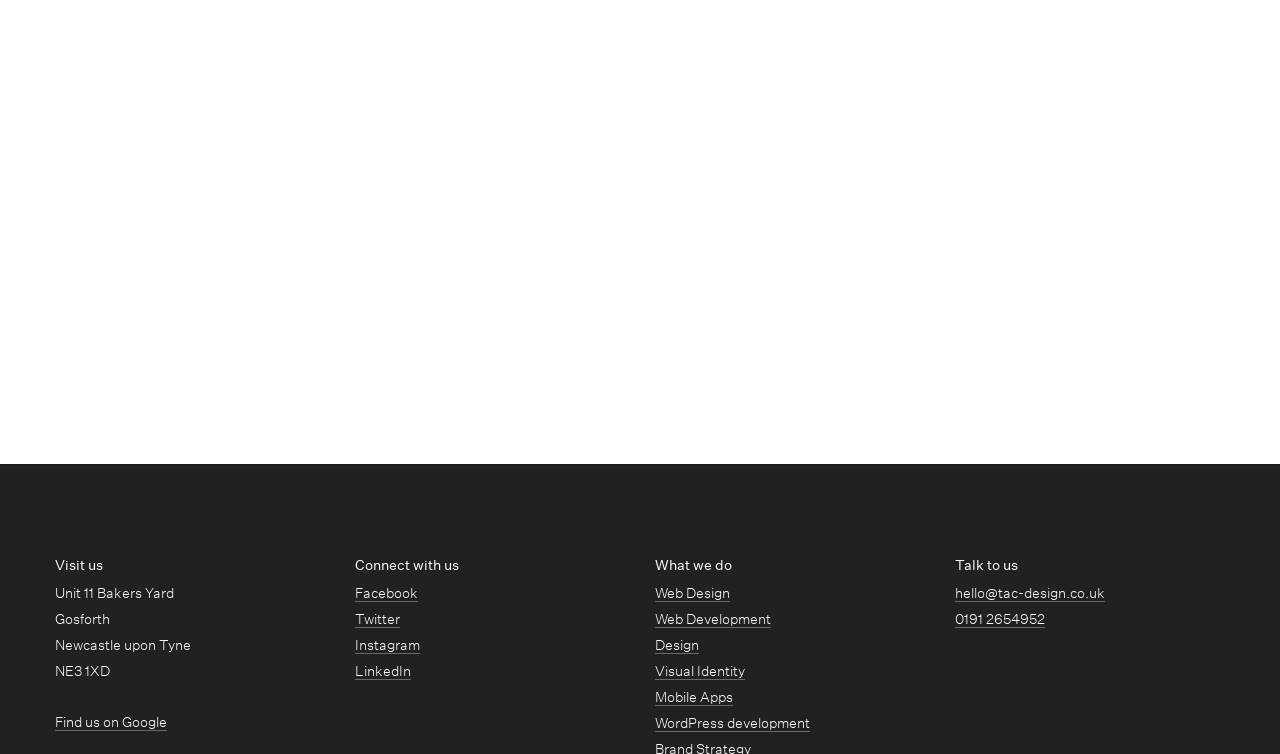Given the description "Find us on Google", provide the bounding box coordinates of the corresponding UI element.

[0.043, 0.946, 0.13, 0.97]